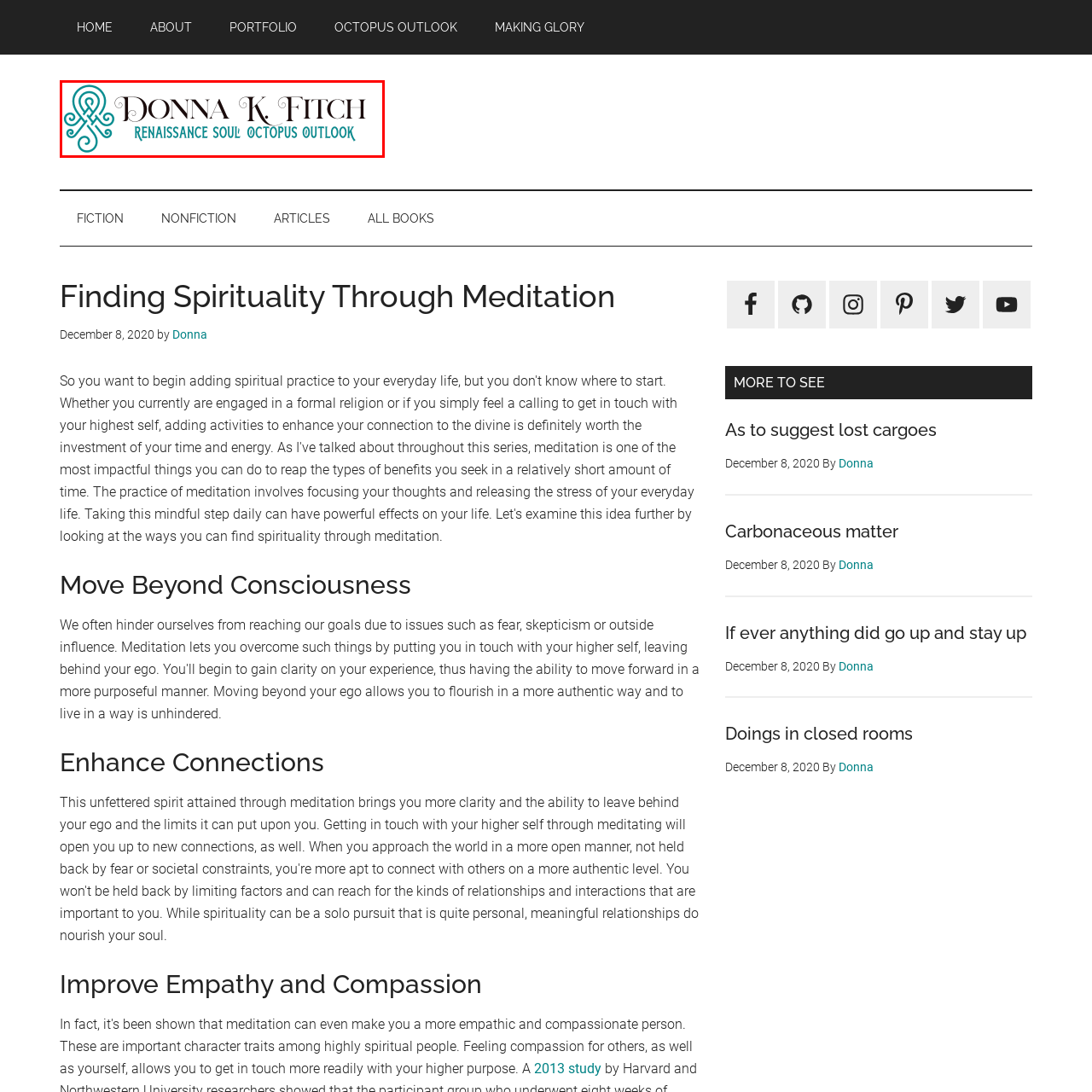What is the tagline below the name?
Examine the visual content inside the red box and reply with a single word or brief phrase that best answers the question.

Renaissance Soul, Octopus Outlook